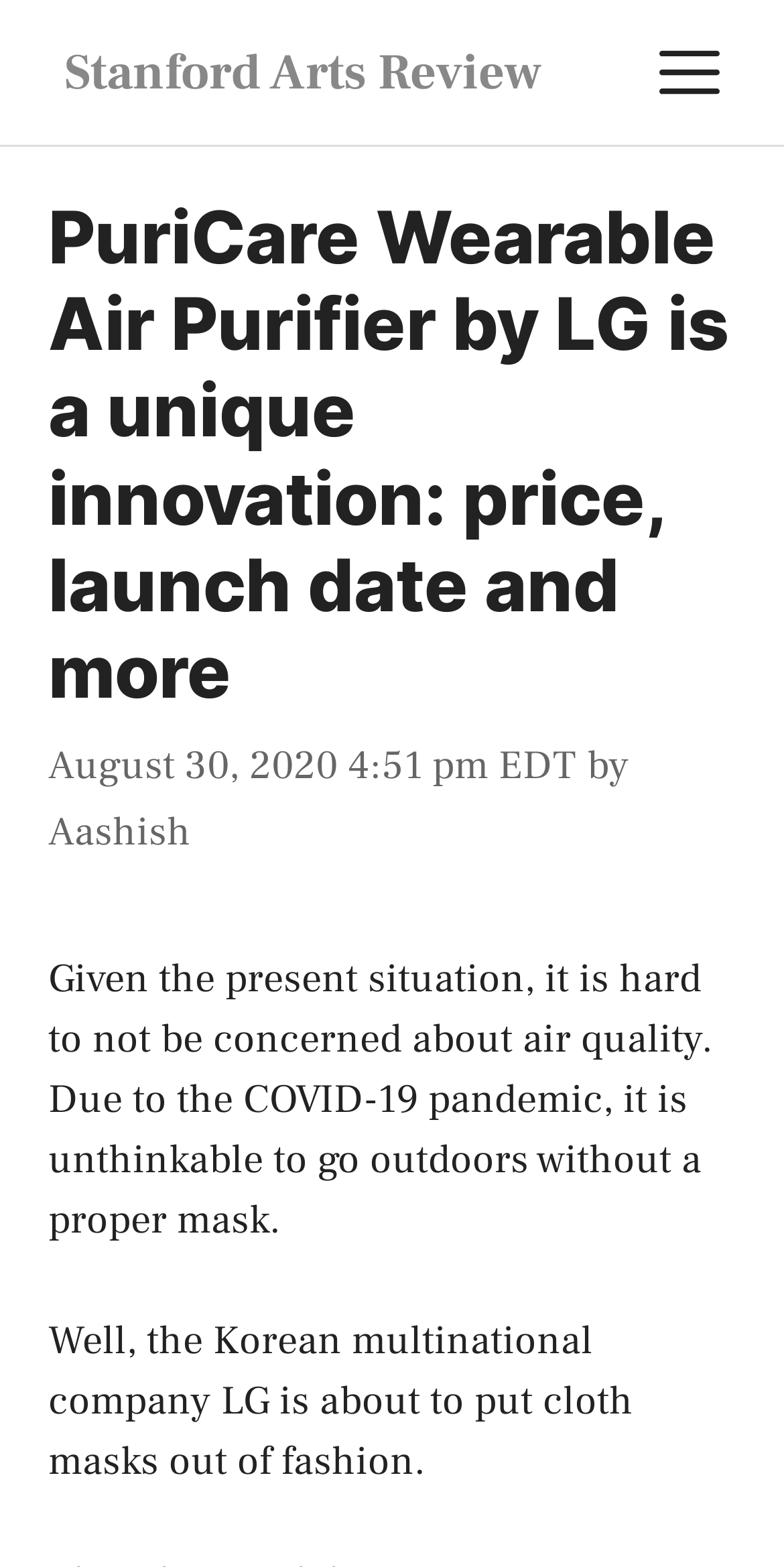Describe all visible elements and their arrangement on the webpage.

The webpage is about the PuriCare Wearable Air Purifier by LG, a unique innovation in air quality technology. At the top of the page, there is a banner with the site's name, "Stanford Arts Review", and a navigation menu toggle button labeled "MENU" on the right side. Below the banner, there is a header section that spans almost the entire width of the page. Within the header, there is a prominent heading that reads "PuriCare Wearable Air Purifier by LG is a unique innovation: price, launch date and more". 

To the right of the heading, there is a timestamp indicating the publication date and time, "August 30, 2020 4:51 pm EDT". Below the timestamp, there is a link to the author's name, "Aashish". The main content of the page starts with a paragraph that discusses the importance of air quality during the COVID-19 pandemic, followed by another paragraph that introduces LG's innovative solution to this problem.